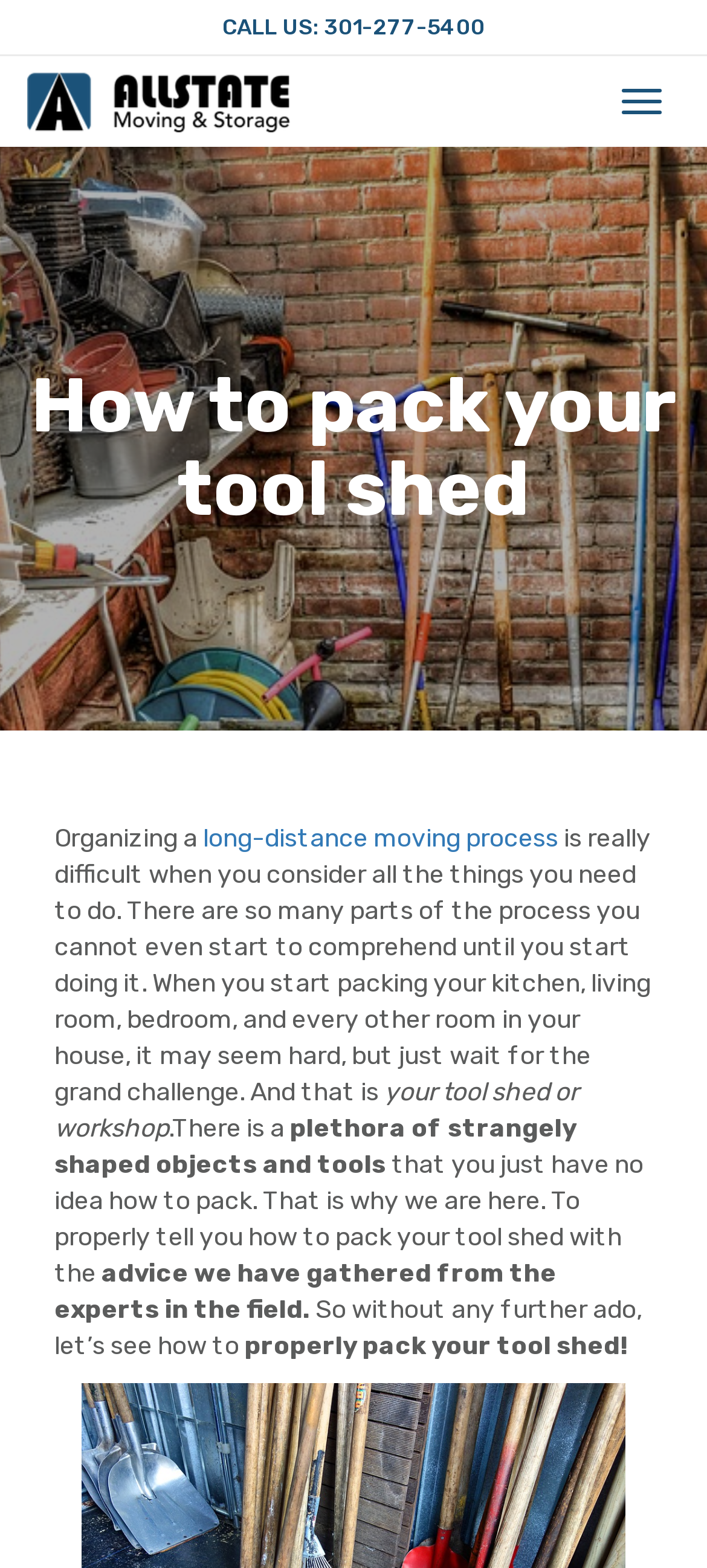Please extract the title of the webpage.

How to pack your tool shed